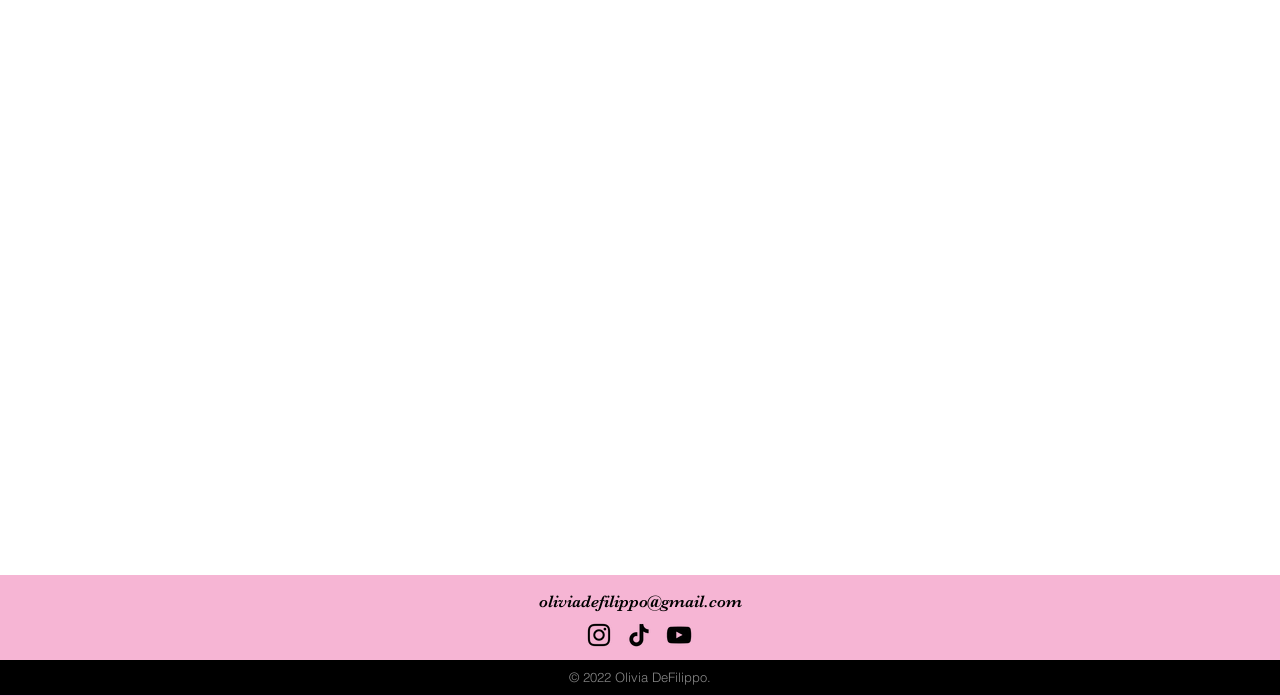What is the email address displayed on the webpage?
Examine the screenshot and reply with a single word or phrase.

oliviadefilippo@gmail.com